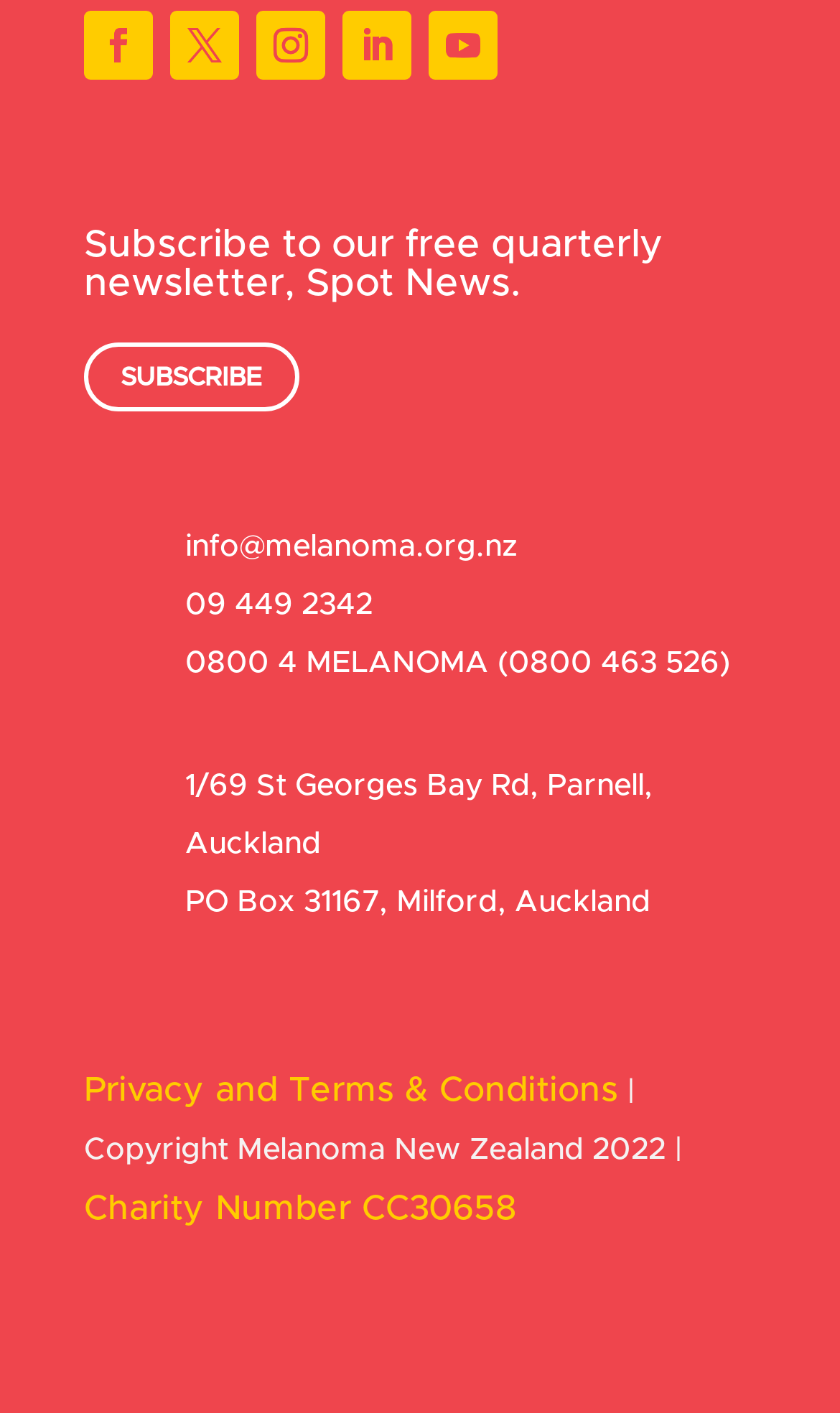How many physical addresses are listed?
Based on the image, answer the question with as much detail as possible.

There are two physical addresses listed: '1/69 St Georges Bay Rd, Parnell, Auckland' and 'PO Box 31167, Milford, Auckland'. These addresses are located in the layout table below the contact information.